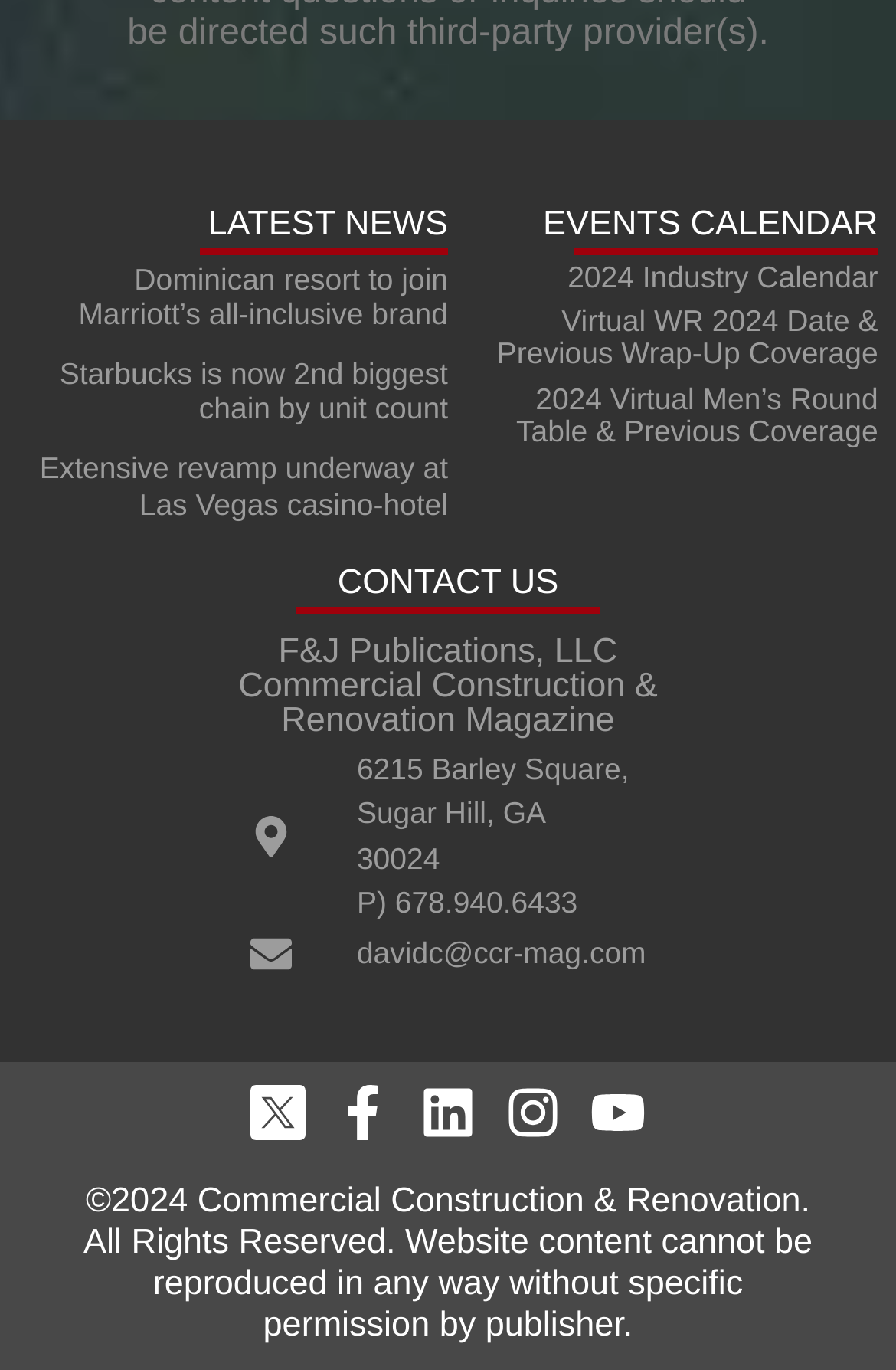Please locate the bounding box coordinates of the region I need to click to follow this instruction: "visit the USA Today website".

None